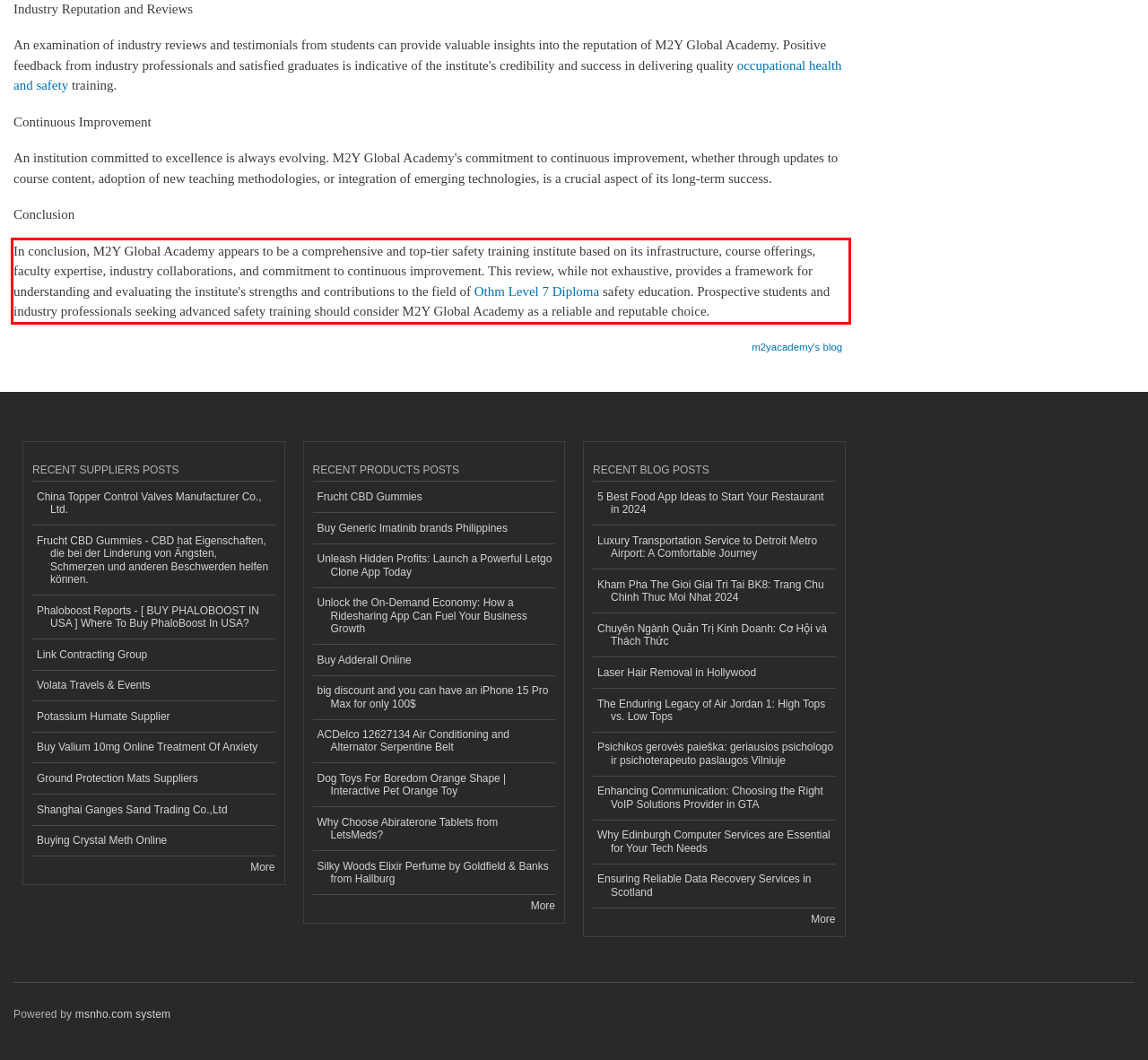Given a screenshot of a webpage with a red bounding box, please identify and retrieve the text inside the red rectangle.

In conclusion, M2Y Global Academy appears to be a comprehensive and top-tier safety training institute based on its infrastructure, course offerings, faculty expertise, industry collaborations, and commitment to continuous improvement. This review, while not exhaustive, provides a framework for understanding and evaluating the institute's strengths and contributions to the field of Othm Level 7 Diploma safety education. Prospective students and industry professionals seeking advanced safety training should consider M2Y Global Academy as a reliable and reputable choice.